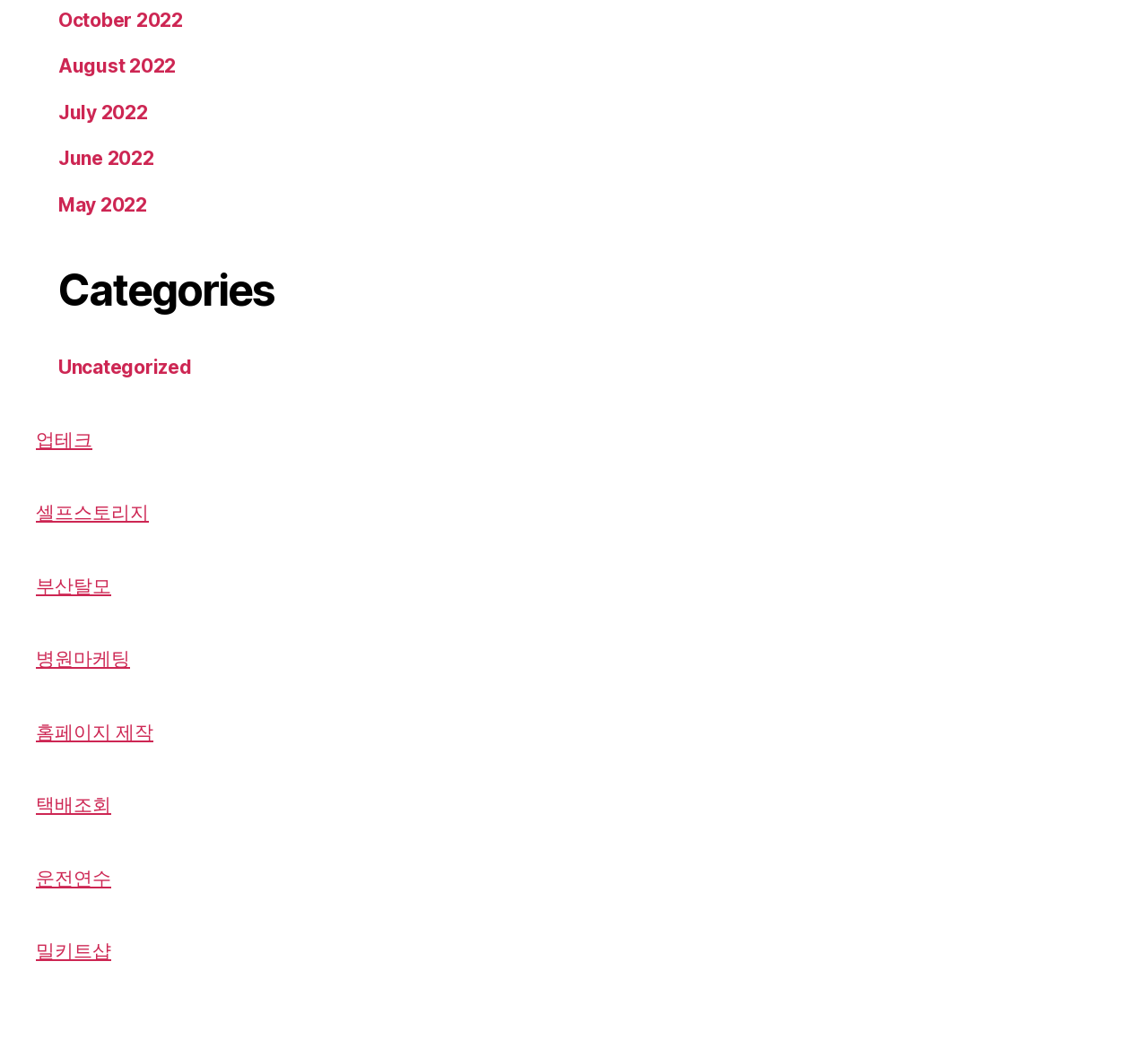Determine the bounding box coordinates of the UI element that matches the following description: "August 2022". The coordinates should be four float numbers between 0 and 1 in the format [left, top, right, bottom].

[0.051, 0.052, 0.153, 0.074]